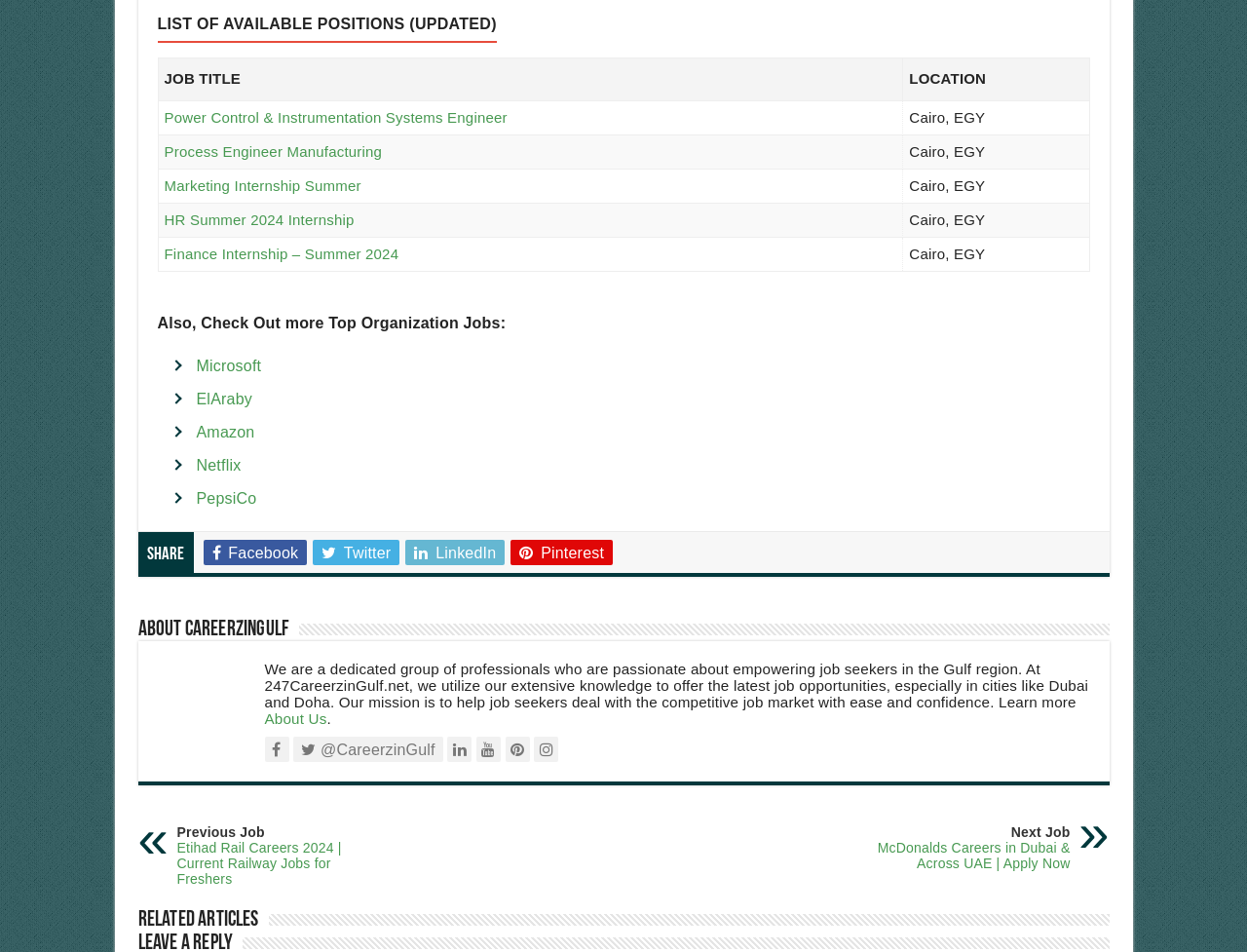What is the name of the organization that provides these job listings?
Please provide a single word or phrase answer based on the image.

Careerzingulf